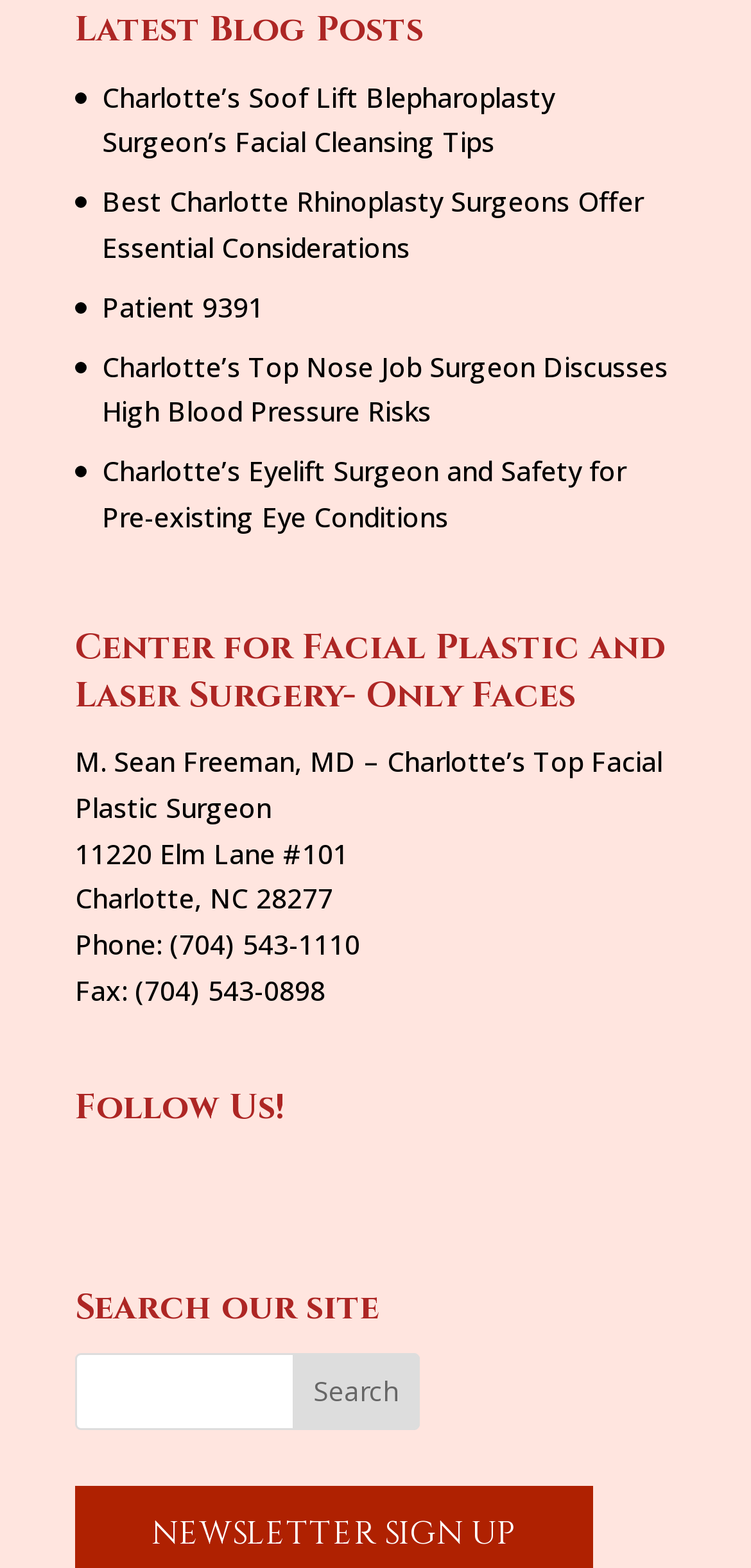Please specify the bounding box coordinates of the clickable region to carry out the following instruction: "submit an article". The coordinates should be four float numbers between 0 and 1, in the format [left, top, right, bottom].

None